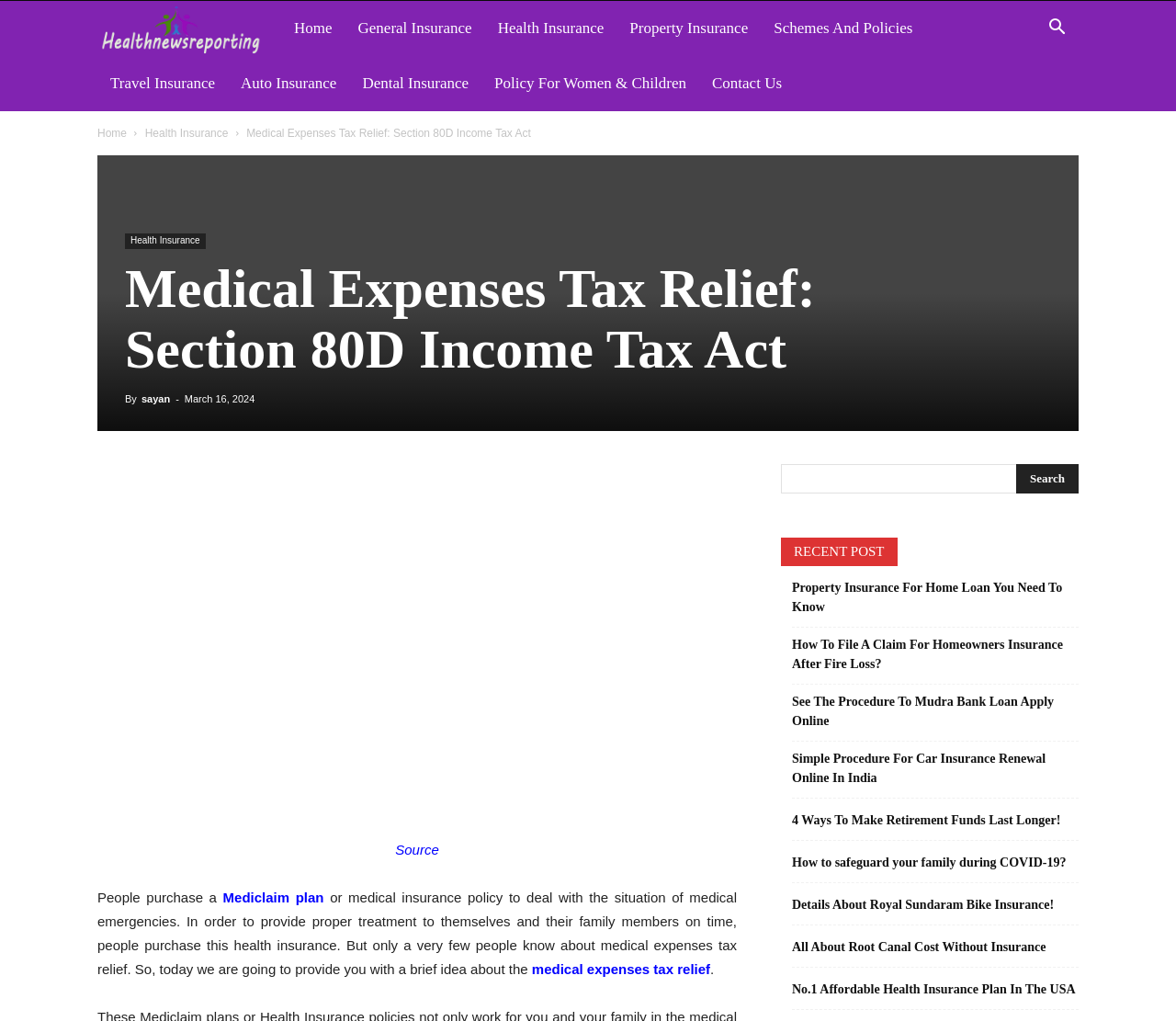Using the elements shown in the image, answer the question comprehensively: How many types of insurance are listed in the top navigation bar?

By examining the top navigation bar, I can see that there are 6 types of insurance listed: Home, General Insurance, Health Insurance, Property Insurance, Schemes And Policies, and Travel Insurance.